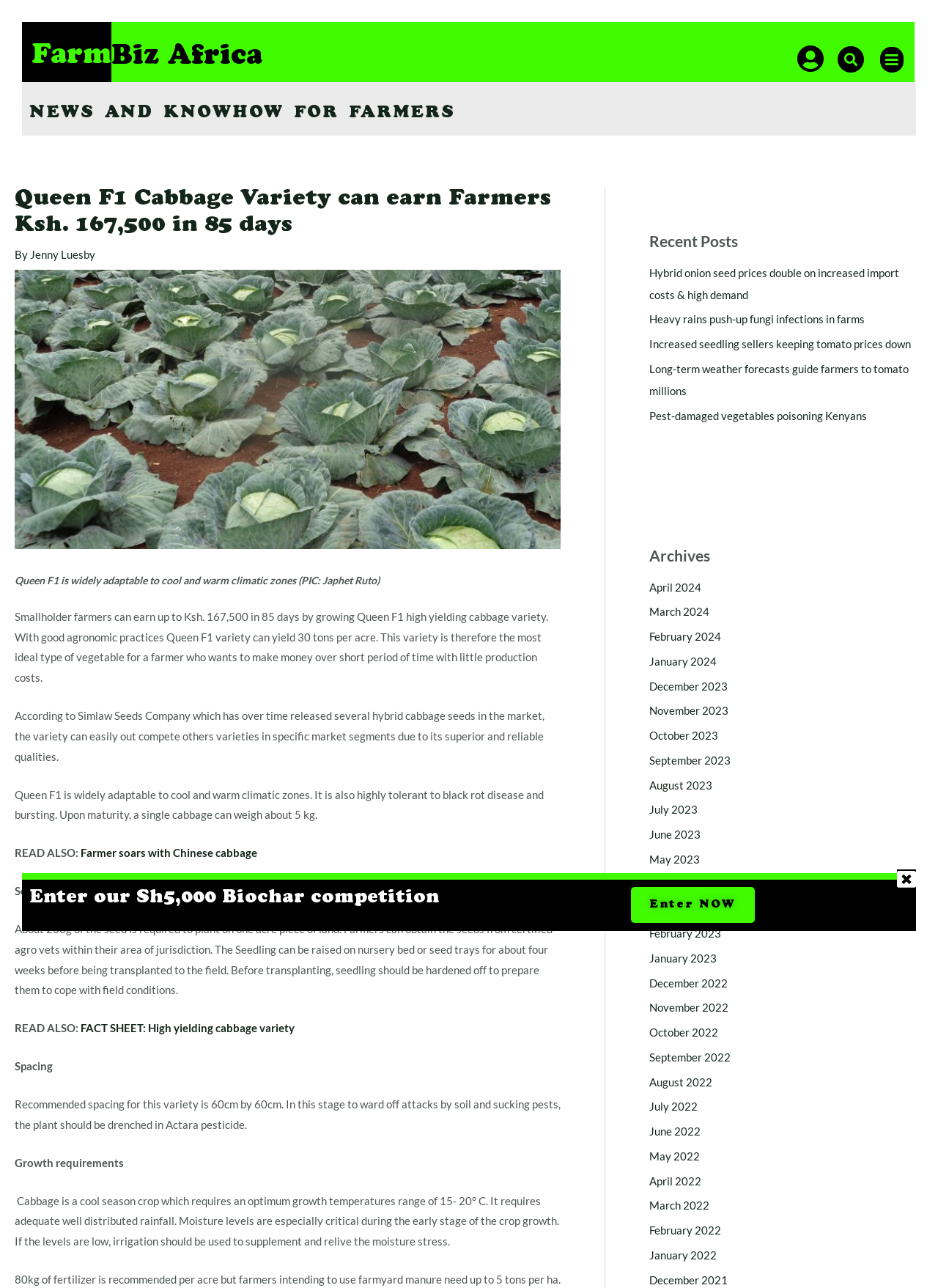Please identify the bounding box coordinates of the clickable region that I should interact with to perform the following instruction: "Read news about Farm". The coordinates should be expressed as four float numbers between 0 and 1, i.e., [left, top, right, bottom].

[0.034, 0.034, 0.119, 0.055]